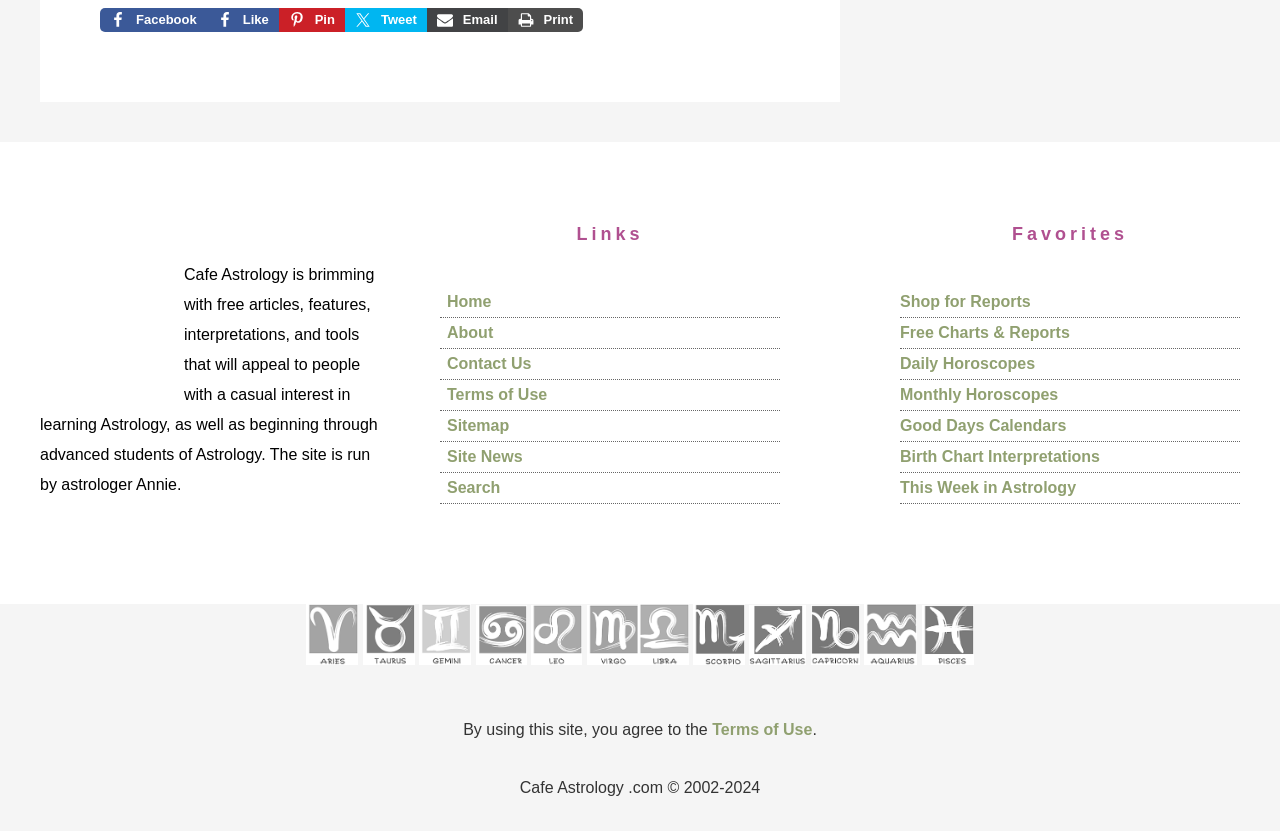Find the bounding box coordinates for the HTML element described in this sentence: "Sitemap". Provide the coordinates as four float numbers between 0 and 1, in the format [left, top, right, bottom].

[0.349, 0.502, 0.398, 0.523]